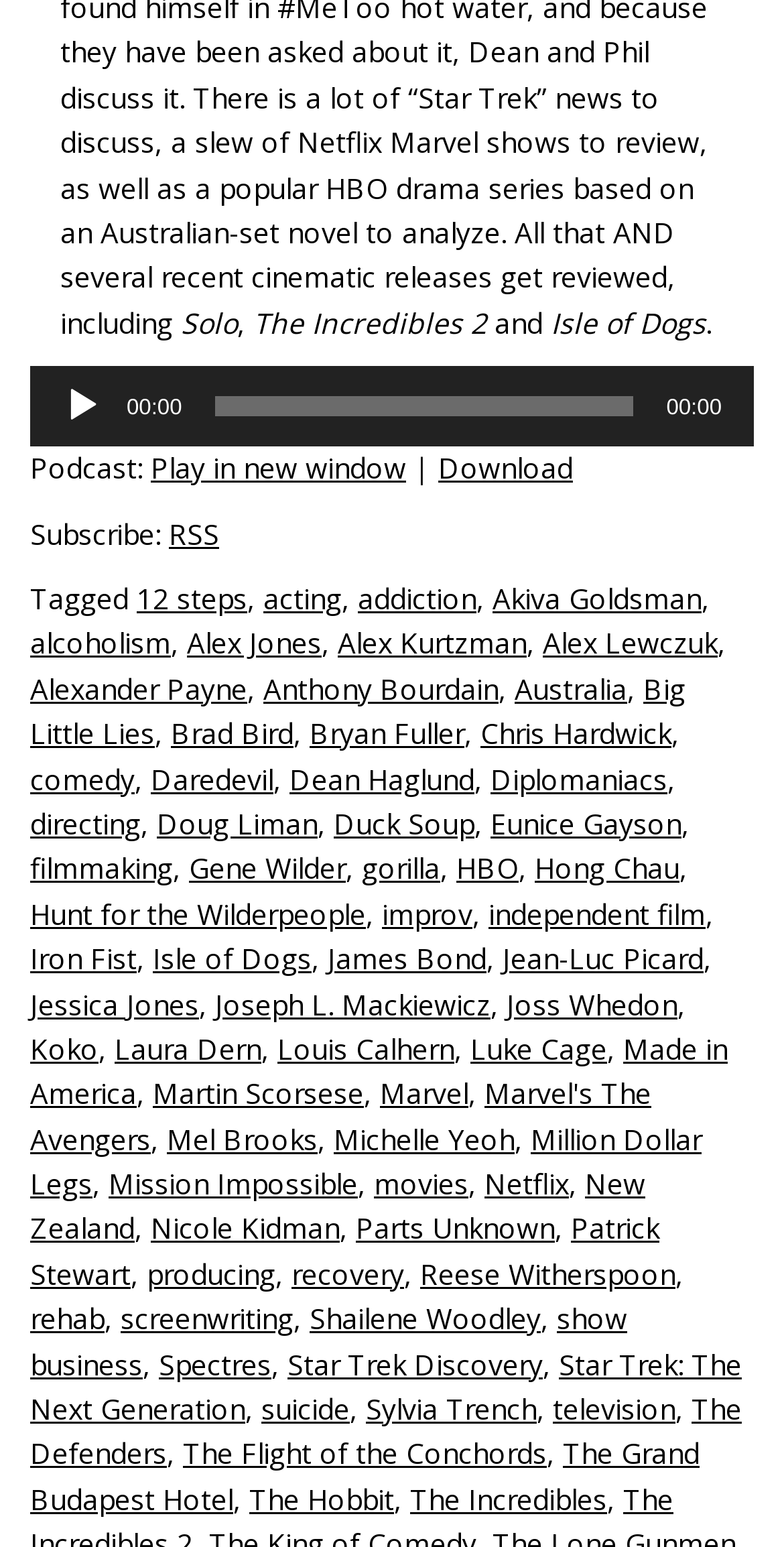What is the minimum value of the time slider?
From the screenshot, supply a one-word or short-phrase answer.

0